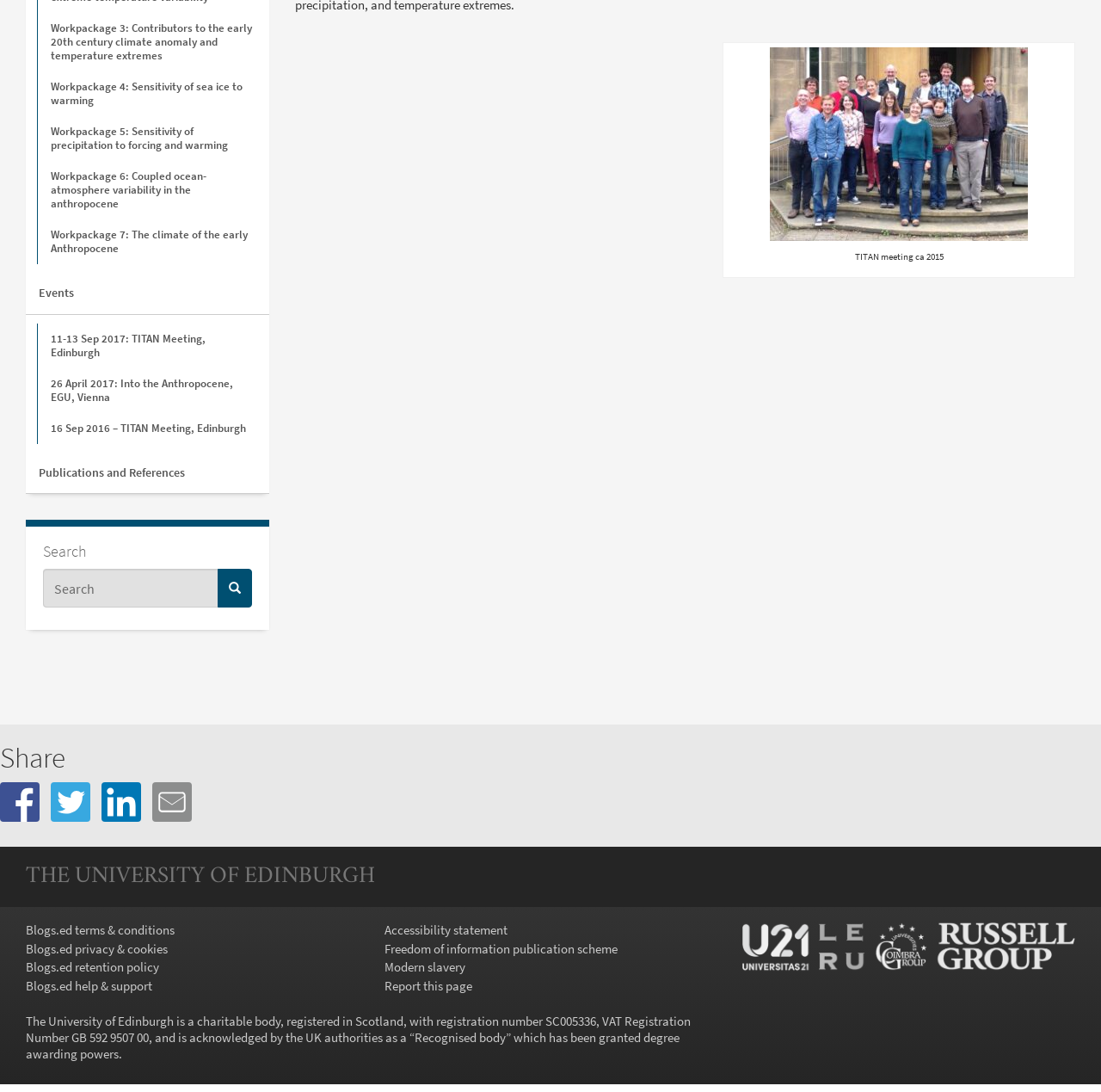Please identify the bounding box coordinates of the region to click in order to complete the task: "View TITAN Meeting, Edinburgh event". The coordinates must be four float numbers between 0 and 1, specified as [left, top, right, bottom].

[0.034, 0.296, 0.244, 0.337]